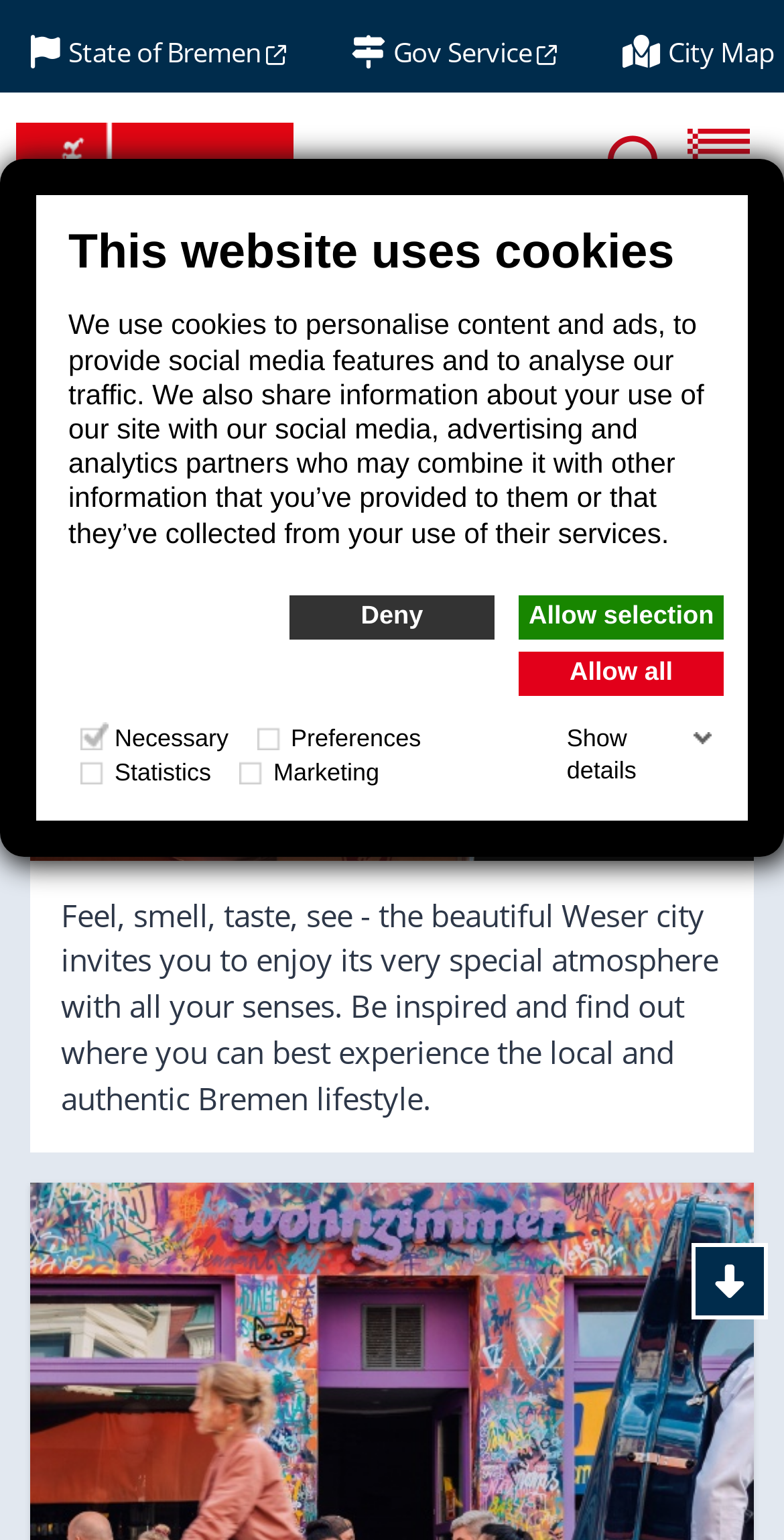Identify the coordinates of the bounding box for the element that must be clicked to accomplish the instruction: "View the city map".

[0.794, 0.022, 0.988, 0.047]